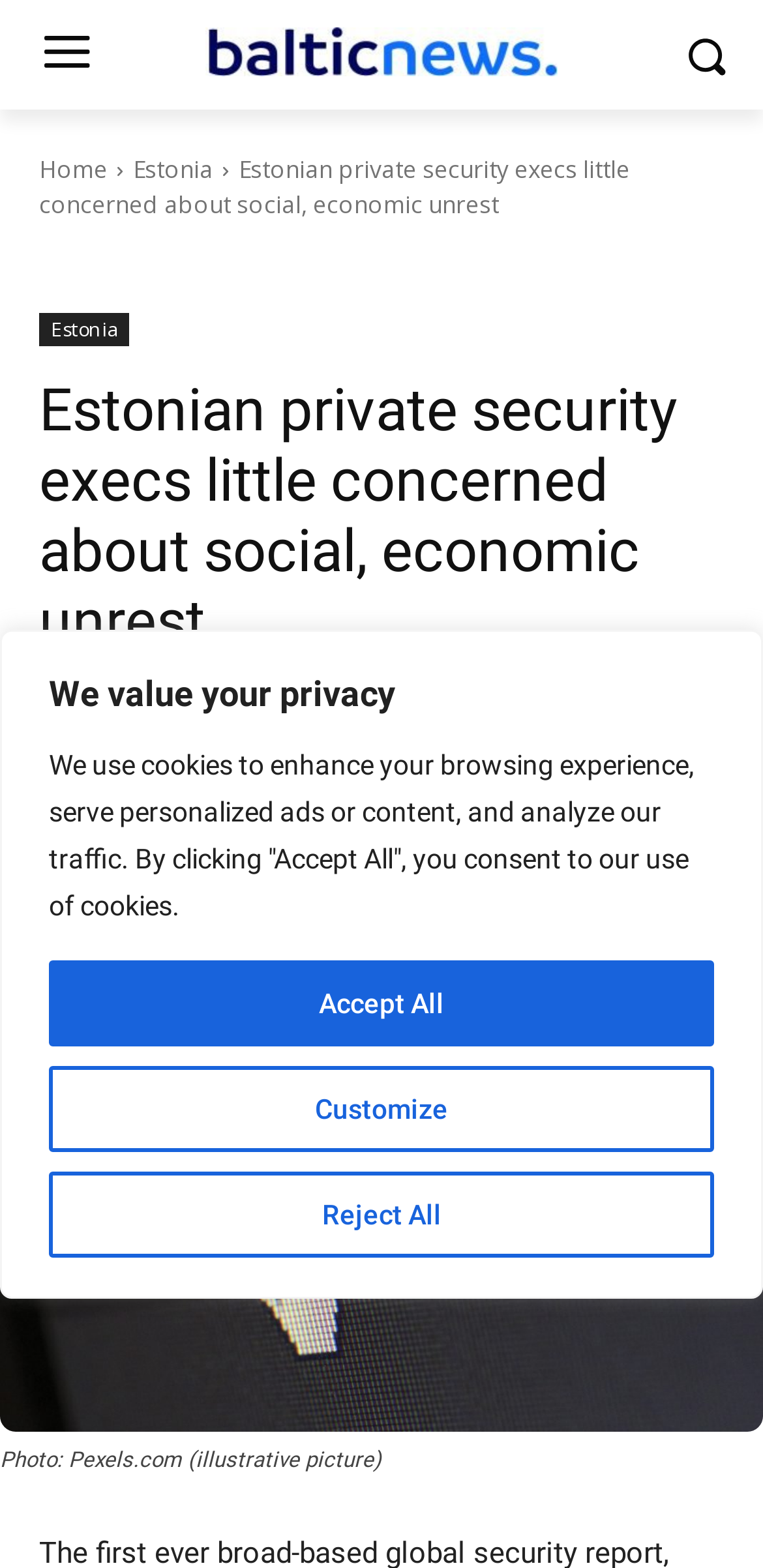Please locate the bounding box coordinates of the element that needs to be clicked to achieve the following instruction: "click the 'Estonia' link". The coordinates should be four float numbers between 0 and 1, i.e., [left, top, right, bottom].

[0.174, 0.097, 0.279, 0.119]